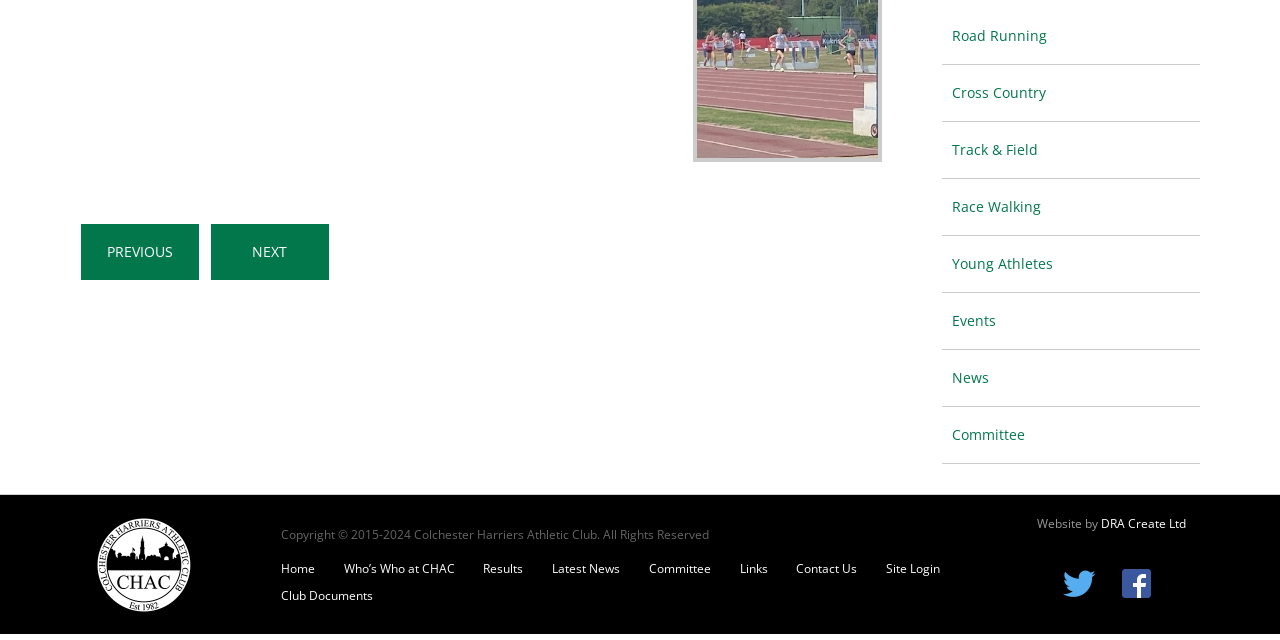Determine the bounding box coordinates in the format (top-left x, top-left y, bottom-right x, bottom-right y). Ensure all values are floating point numbers between 0 and 1. Identify the bounding box of the UI element described by: Road Running

[0.736, 0.012, 0.937, 0.1]